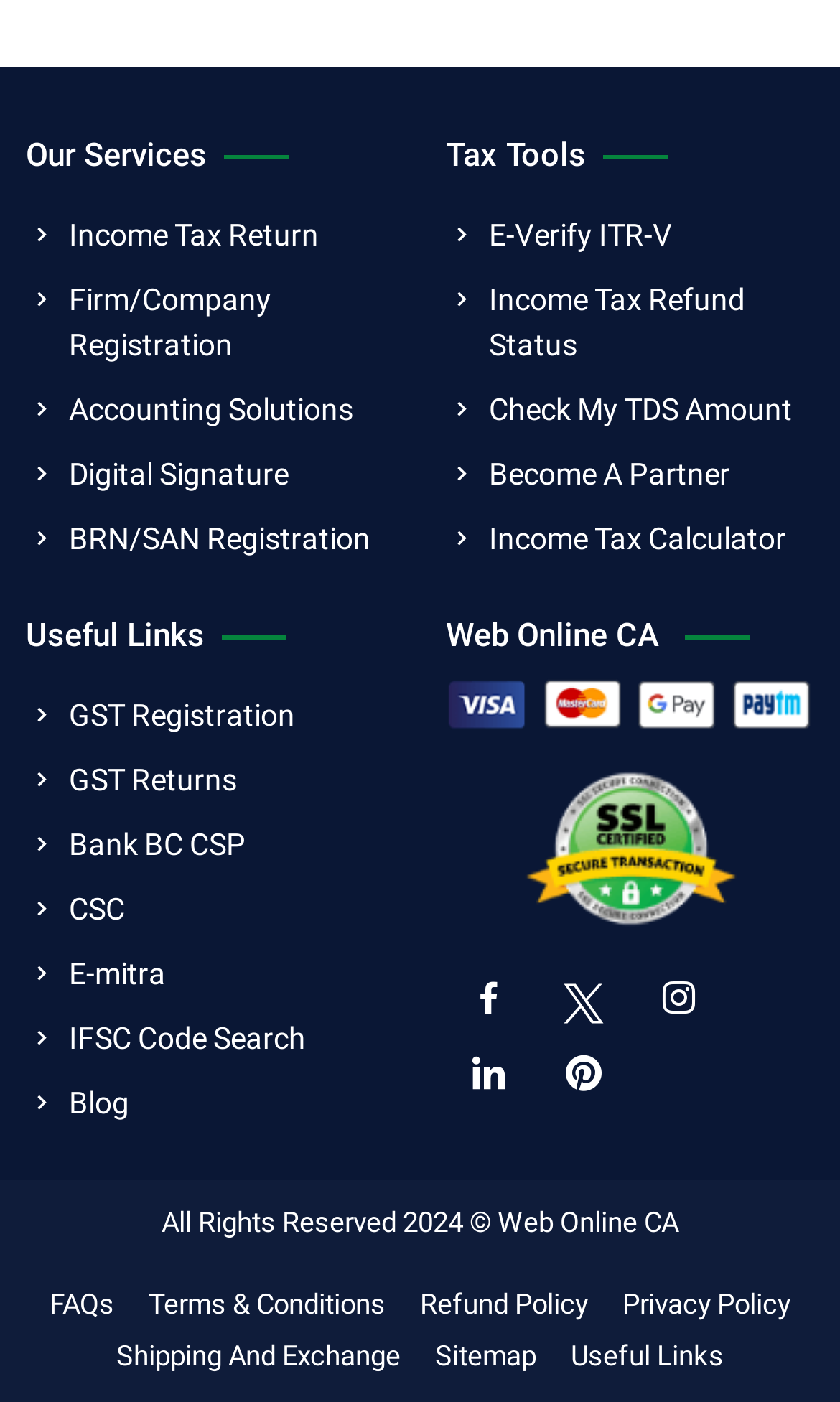Could you find the bounding box coordinates of the clickable area to complete this instruction: "Check My TDS Amount"?

[0.531, 0.264, 0.944, 0.309]